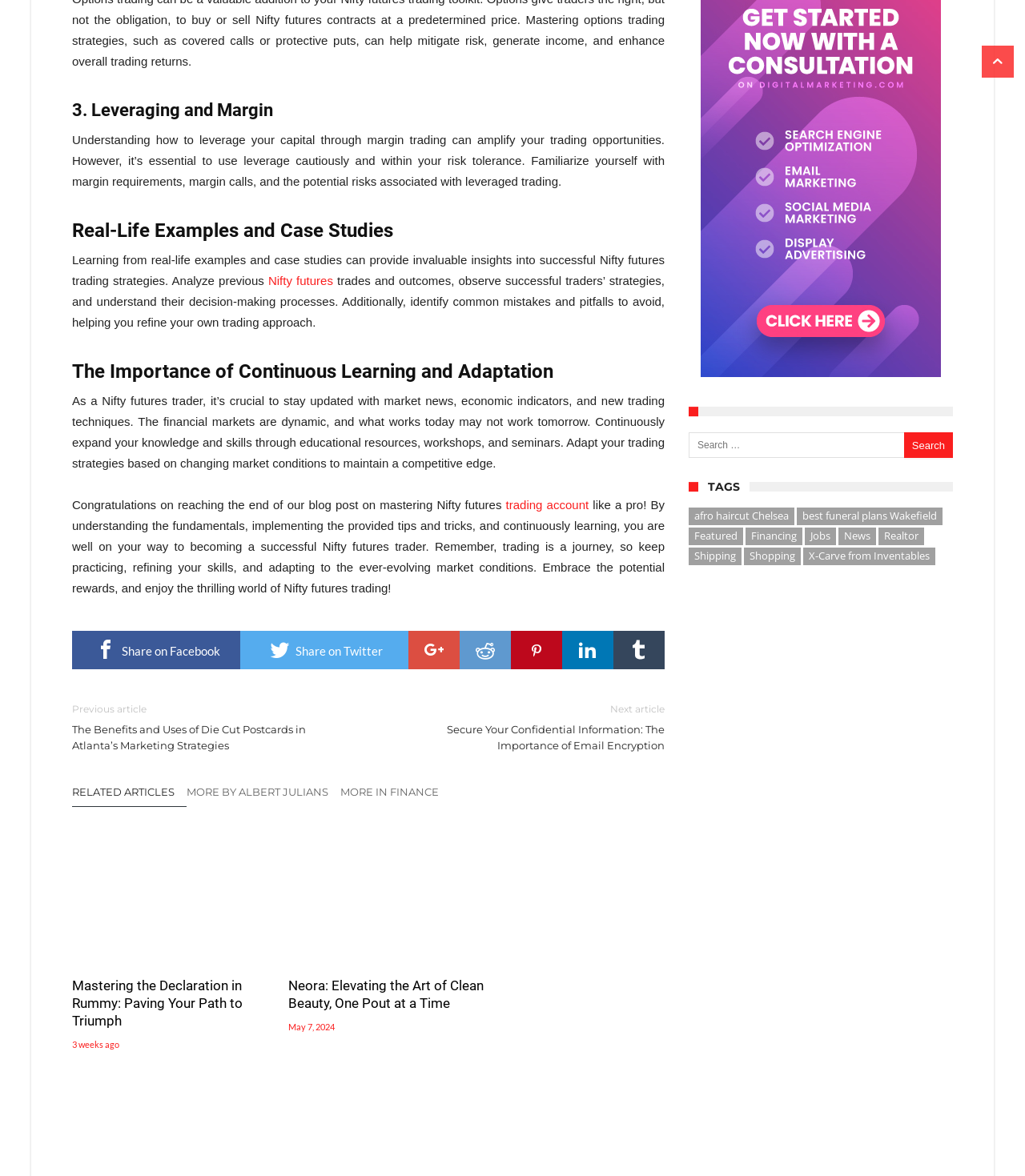Give a concise answer of one word or phrase to the question: 
What is the purpose of margin trading?

Amplify trading opportunities